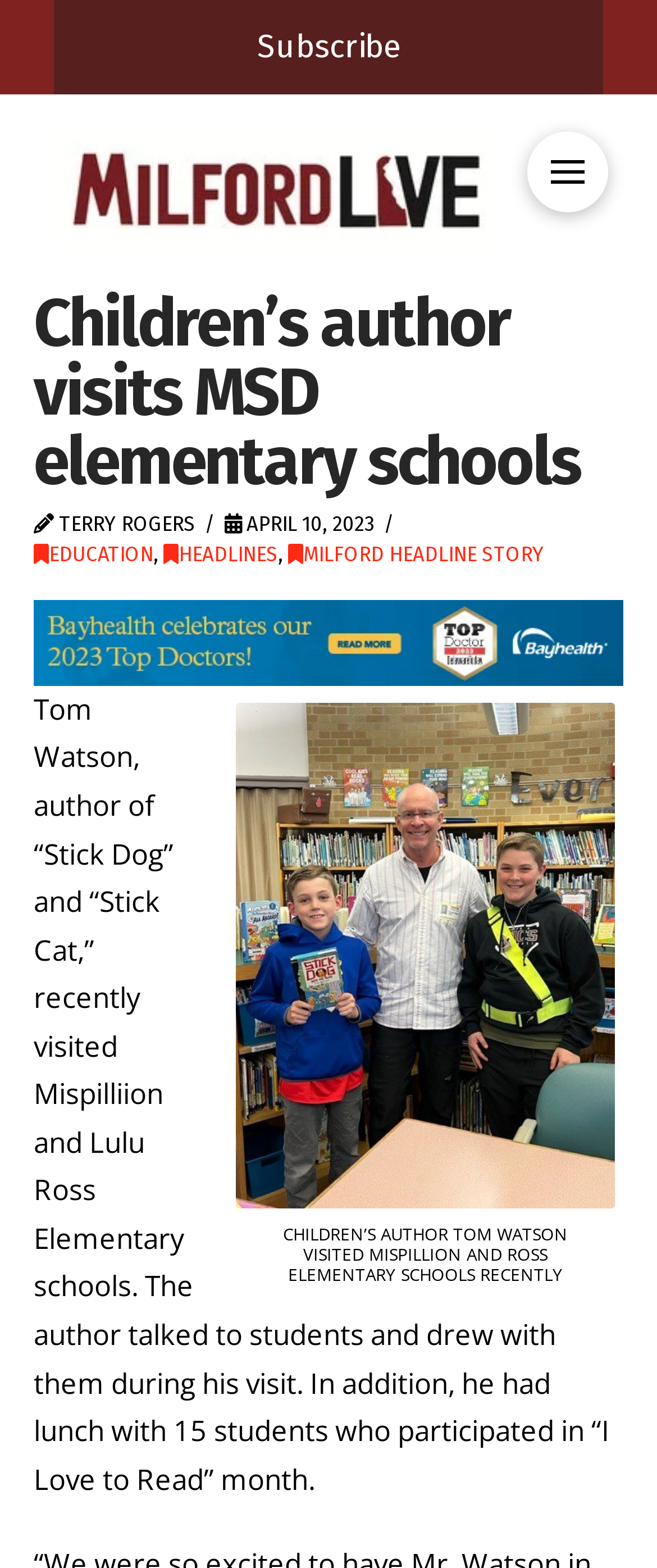Write an exhaustive caption that covers the webpage's main aspects.

The webpage is about a news article featuring a children's author, Tom Watson, who visited two elementary schools, Mispilliion and Lulu Ross. At the top left of the page, there is a logo of Milford LIVE, a horizontal image with a link to the website. Next to the logo, there is a button to toggle dropdown content. 

Below the logo, there is a header section with a heading that reads "Children's author visits MSD elementary schools". The author's name, TERRY ROGERS, is displayed below the heading, along with the date of the article, APRIL 10, 2023. There are three links to other sections of the website: EDUCATION, HEADLINES, and MILFORD HEADLINE STORY.

The main content of the article is divided into two sections. The first section features an image with a caption, which is not provided. Below the image, there is a brief summary of the article, stating that Tom Watson visited the two elementary schools, talked to students, and drew with them. 

The second section of the article is a longer paragraph that provides more details about the author's visit, including having lunch with 15 students who participated in "I Love to Read" month. 

At the bottom right of the page, there is a link to "Back to Top", allowing users to quickly navigate to the top of the page.